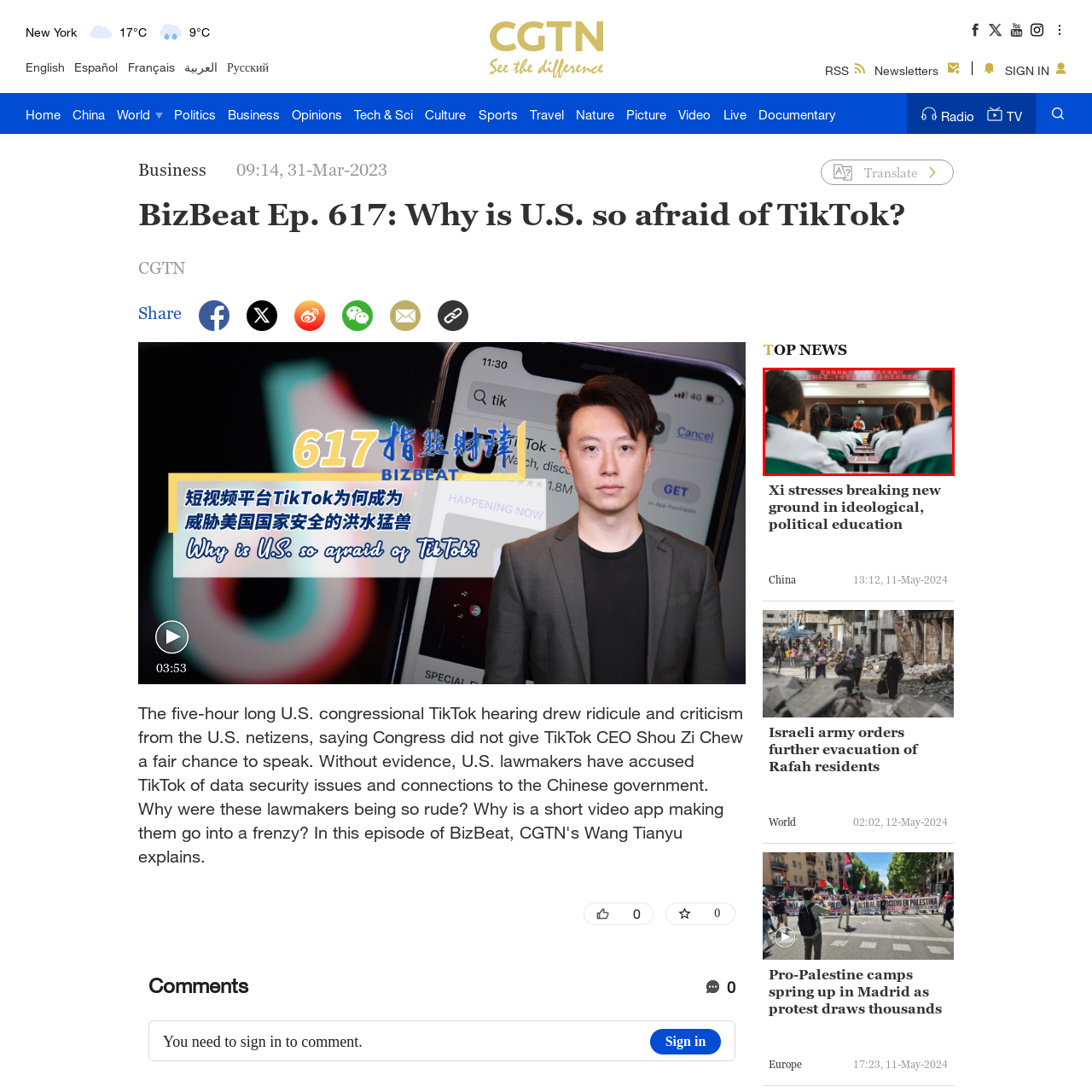What language is displayed on the electronic screen? Look at the image outlined by the red bounding box and provide a succinct answer in one word or a brief phrase.

Chinese